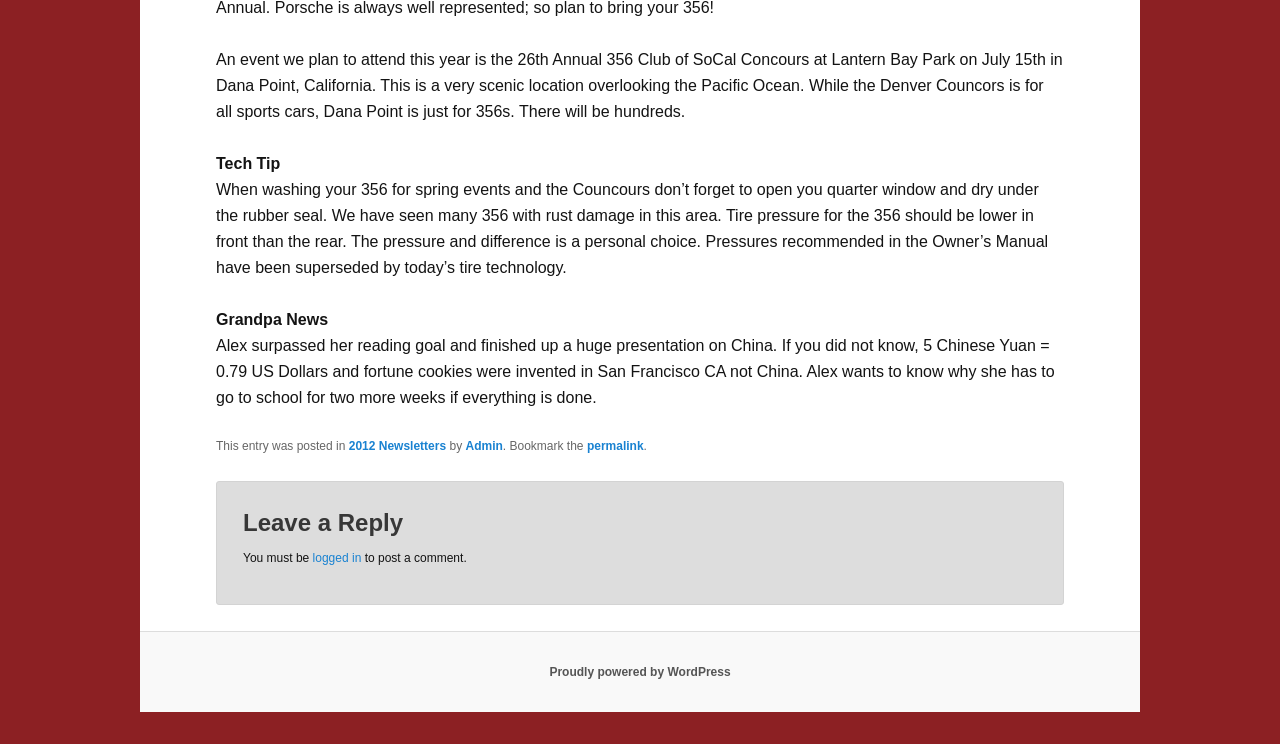Determine the bounding box for the described UI element: "permalink".

[0.458, 0.59, 0.503, 0.609]